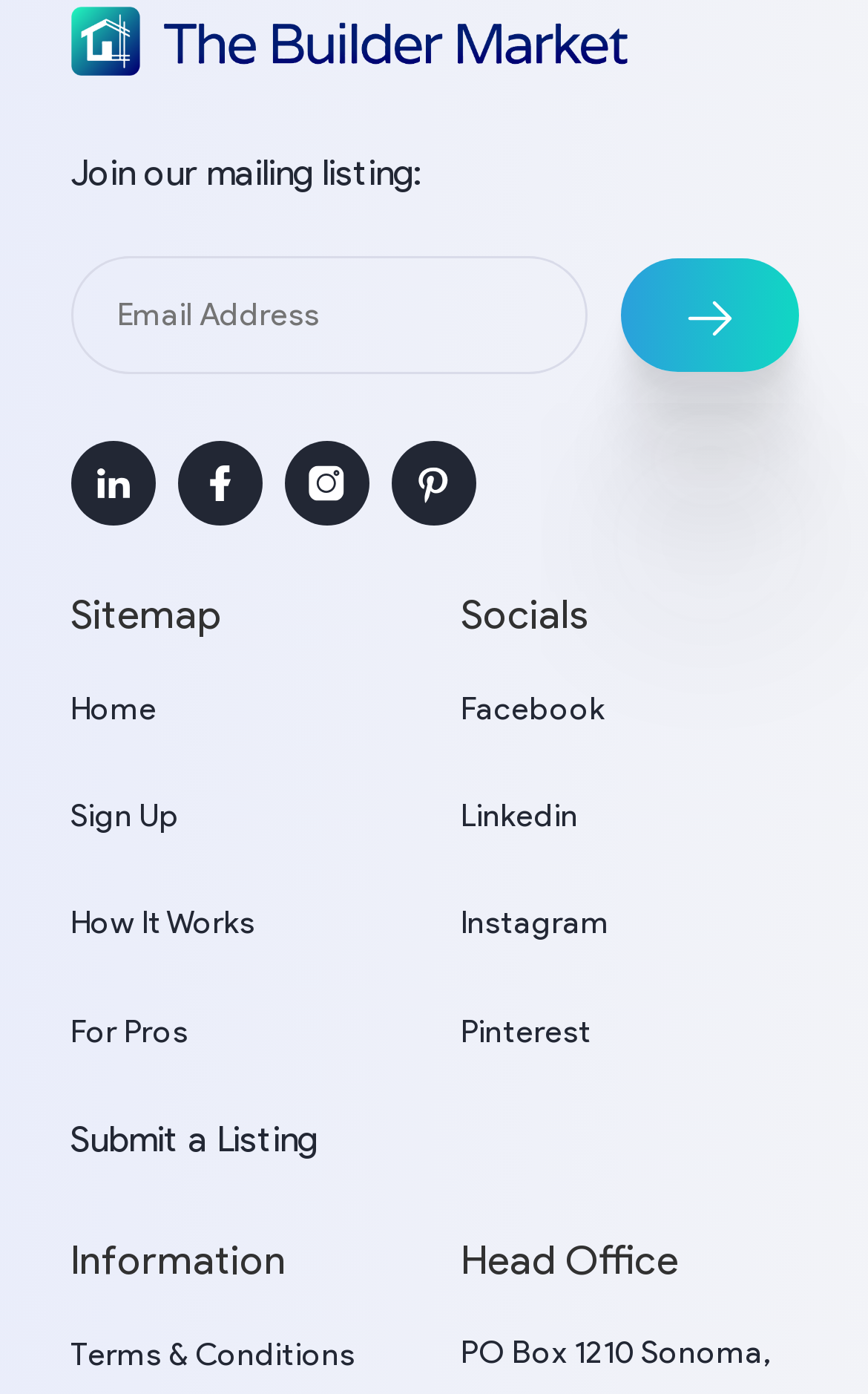Please pinpoint the bounding box coordinates for the region I should click to adhere to this instruction: "Visit The Builder Market Facebook profile".

[0.204, 0.317, 0.301, 0.378]